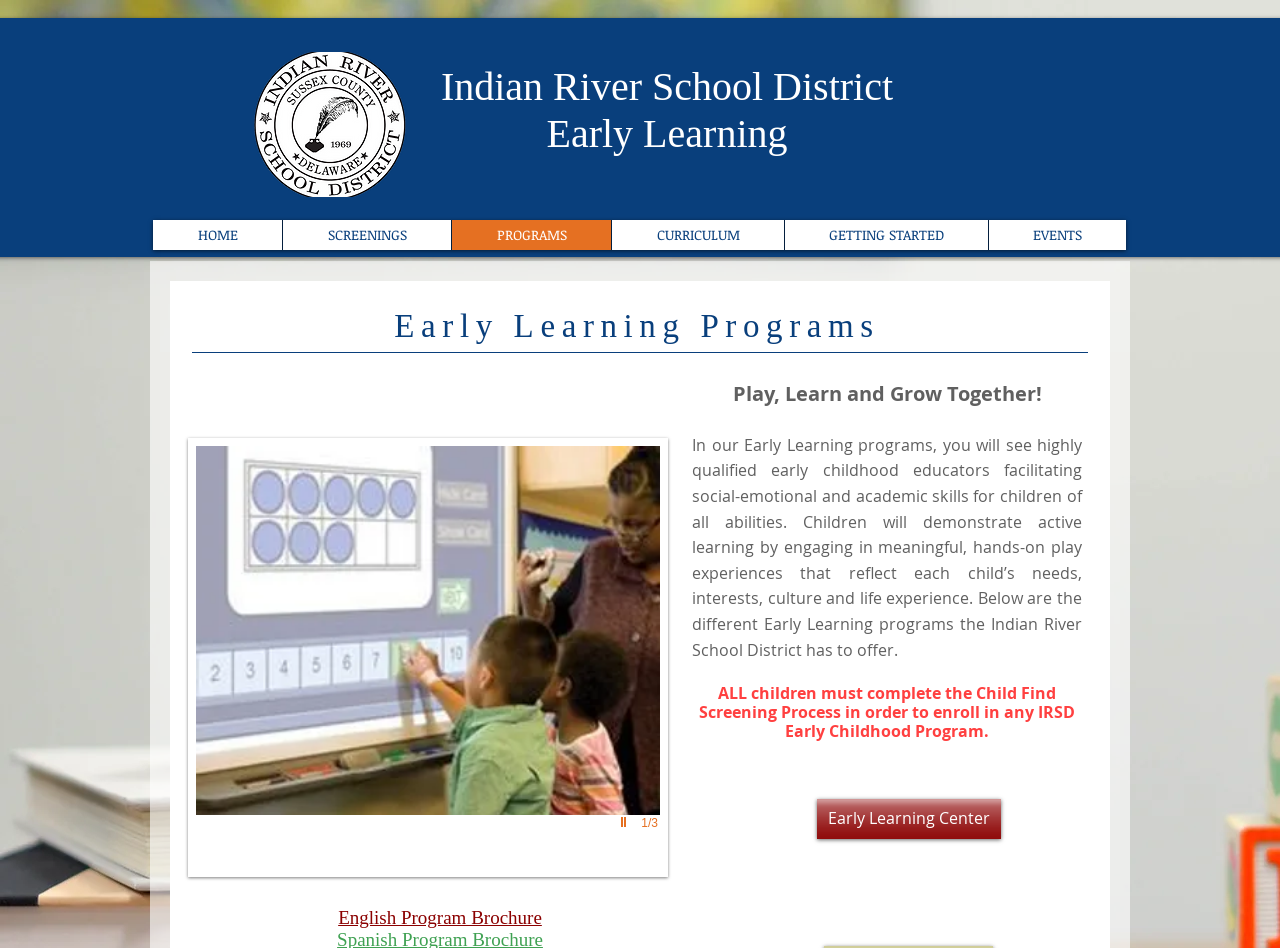Can you find the bounding box coordinates of the area I should click to execute the following instruction: "play the slideshow"?

[0.481, 0.857, 0.497, 0.878]